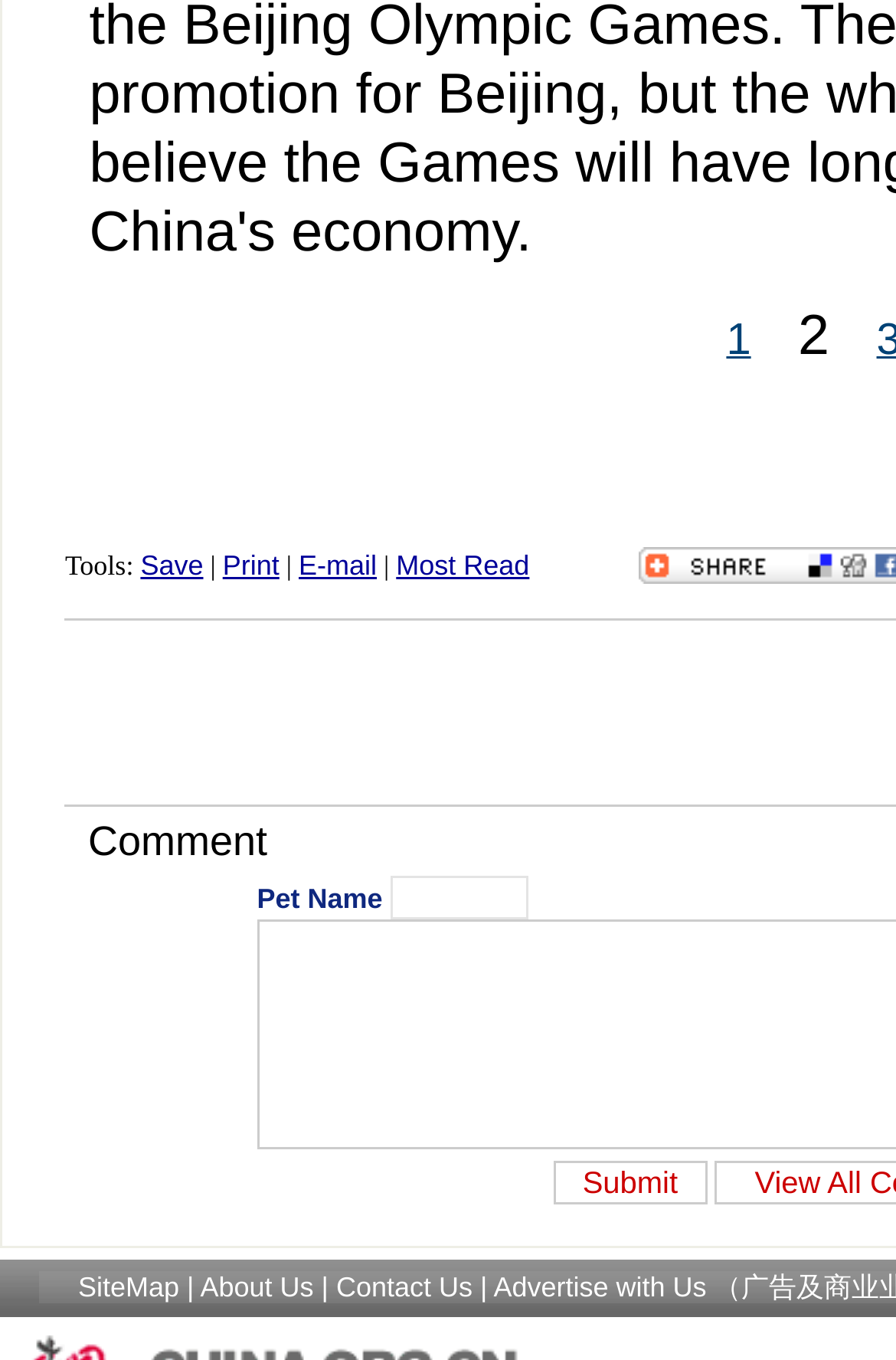What is the separator between the links in the tools section?
Look at the image and construct a detailed response to the question.

By examining the layout table cell with the text 'Tools: Save | Print | E-mail | Most Read', we can see that the separator between the links in the tools section is the '|' character.